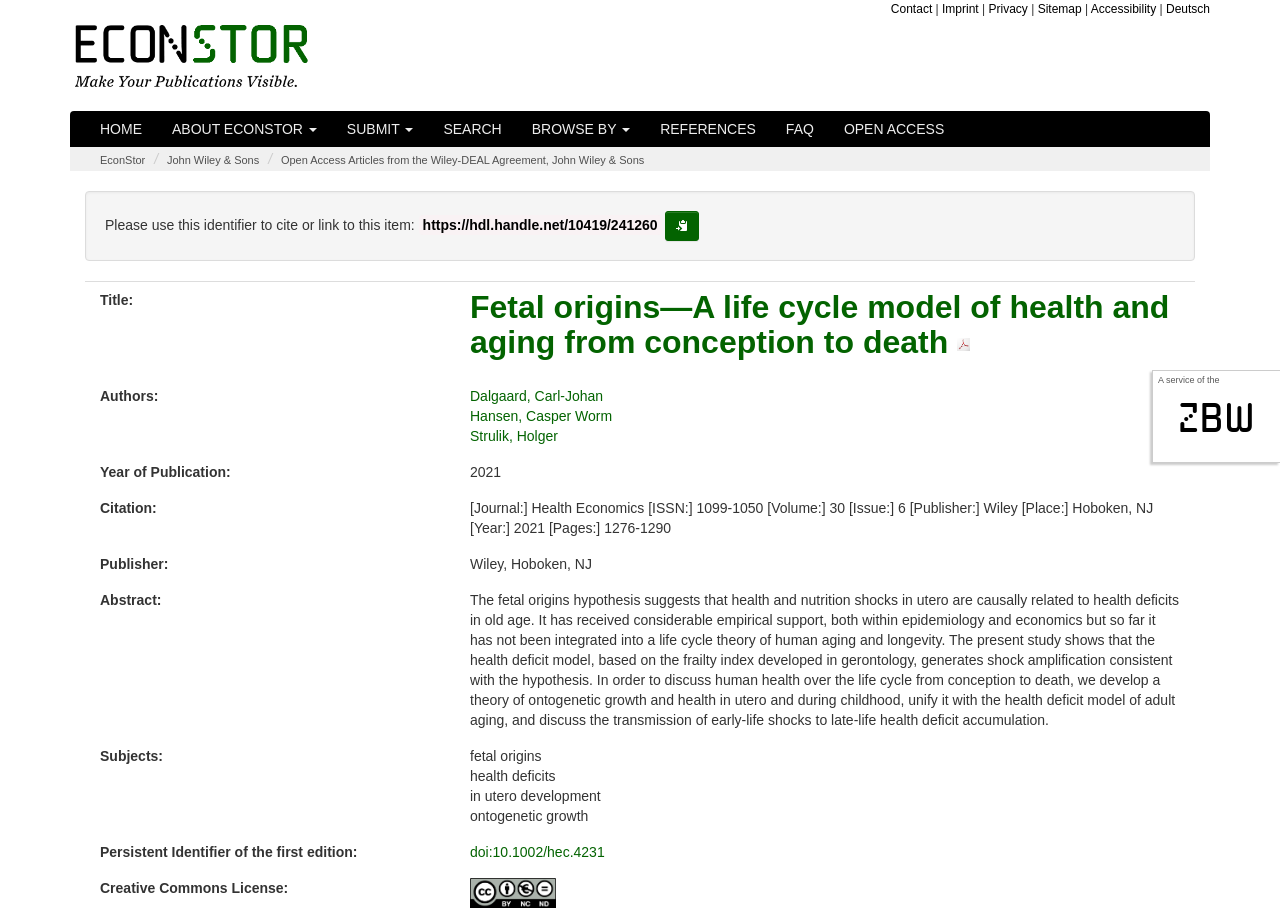Can you show the bounding box coordinates of the region to click on to complete the task described in the instruction: "Click the 'SEARCH' link"?

[0.335, 0.121, 0.404, 0.16]